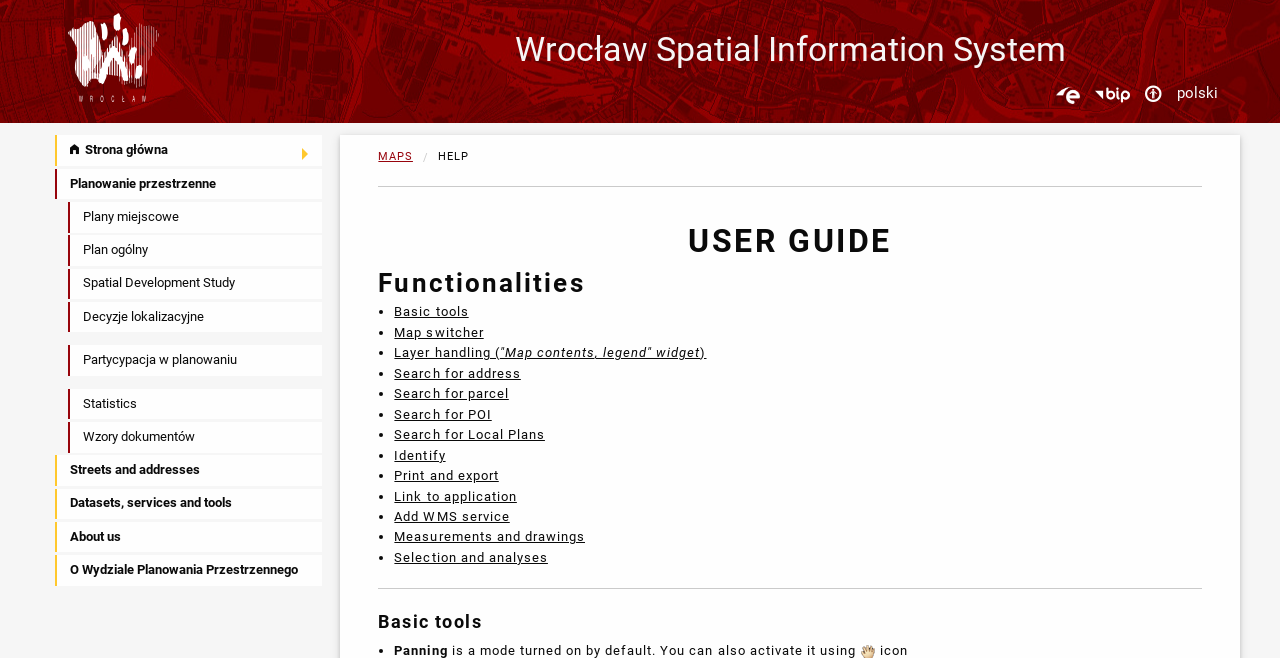Find the bounding box coordinates for the HTML element described in this sentence: "Search for Local Plans". Provide the coordinates as four float numbers between 0 and 1, in the format [left, top, right, bottom].

[0.308, 0.649, 0.426, 0.672]